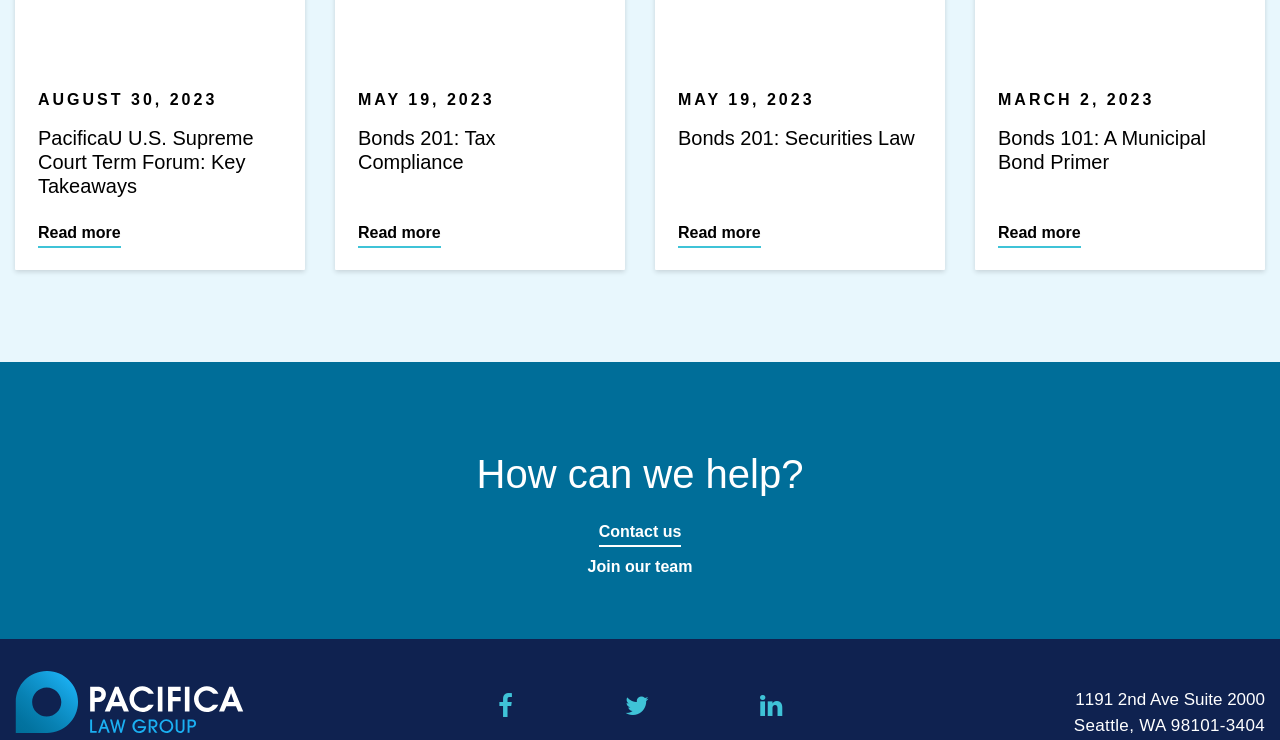Find the bounding box coordinates of the element to click in order to complete the given instruction: "Learn about Bonds 201: Tax Compliance."

[0.28, 0.169, 0.391, 0.235]